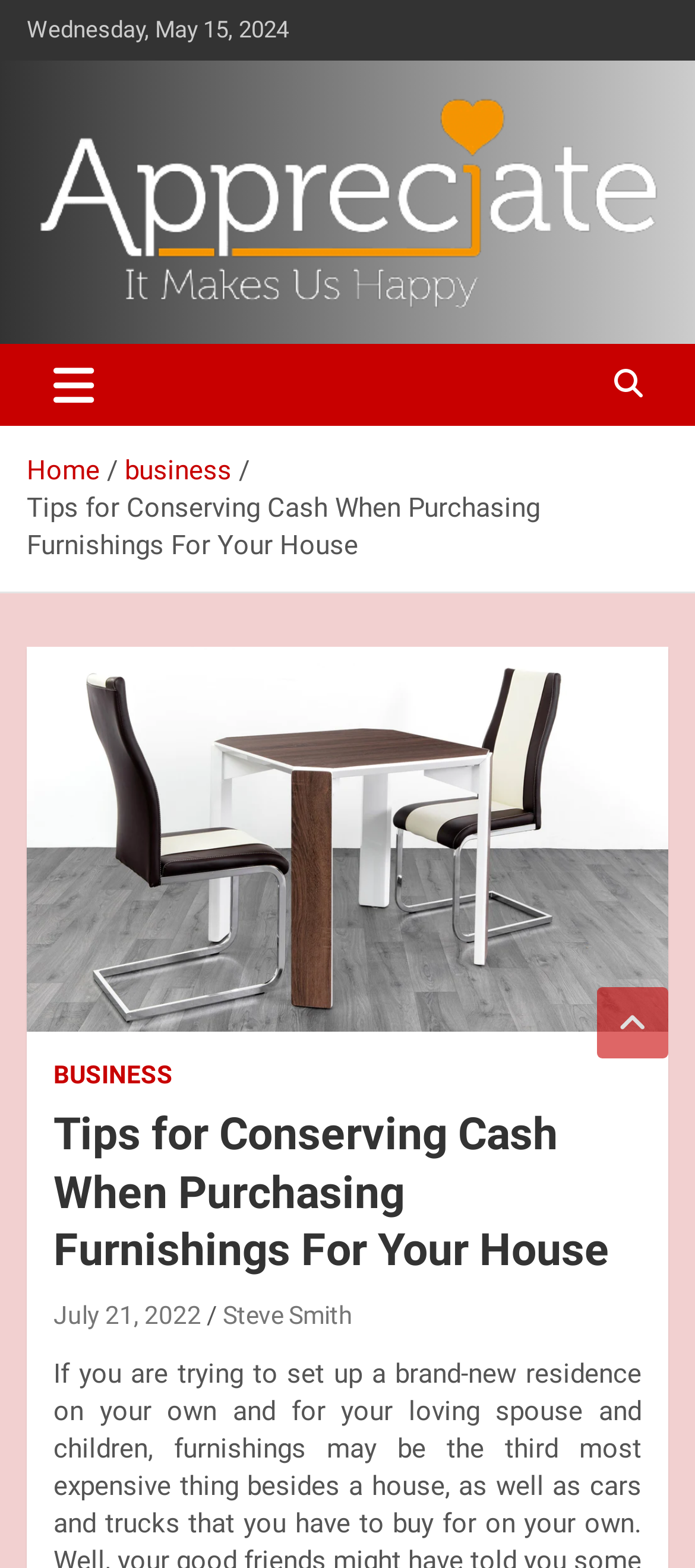What is the name of the website?
Based on the screenshot, provide a one-word or short-phrase response.

Make & Appreciate